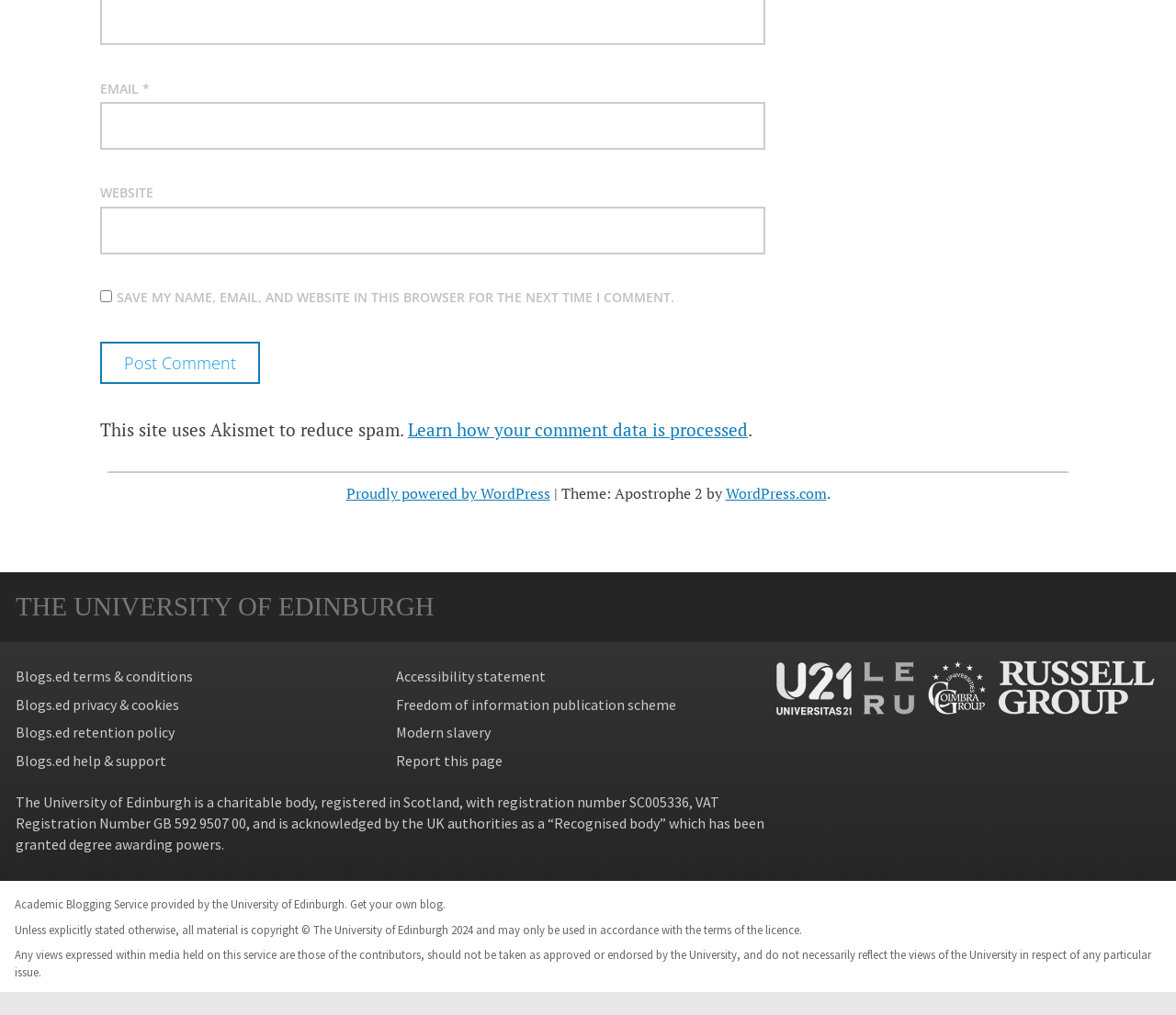Using the format (top-left x, top-left y, bottom-right x, bottom-right y), provide the bounding box coordinates for the described UI element. All values should be floating point numbers between 0 and 1: parent_node: EMAIL * aria-describedby="email-notes" name="email"

[0.085, 0.1, 0.651, 0.147]